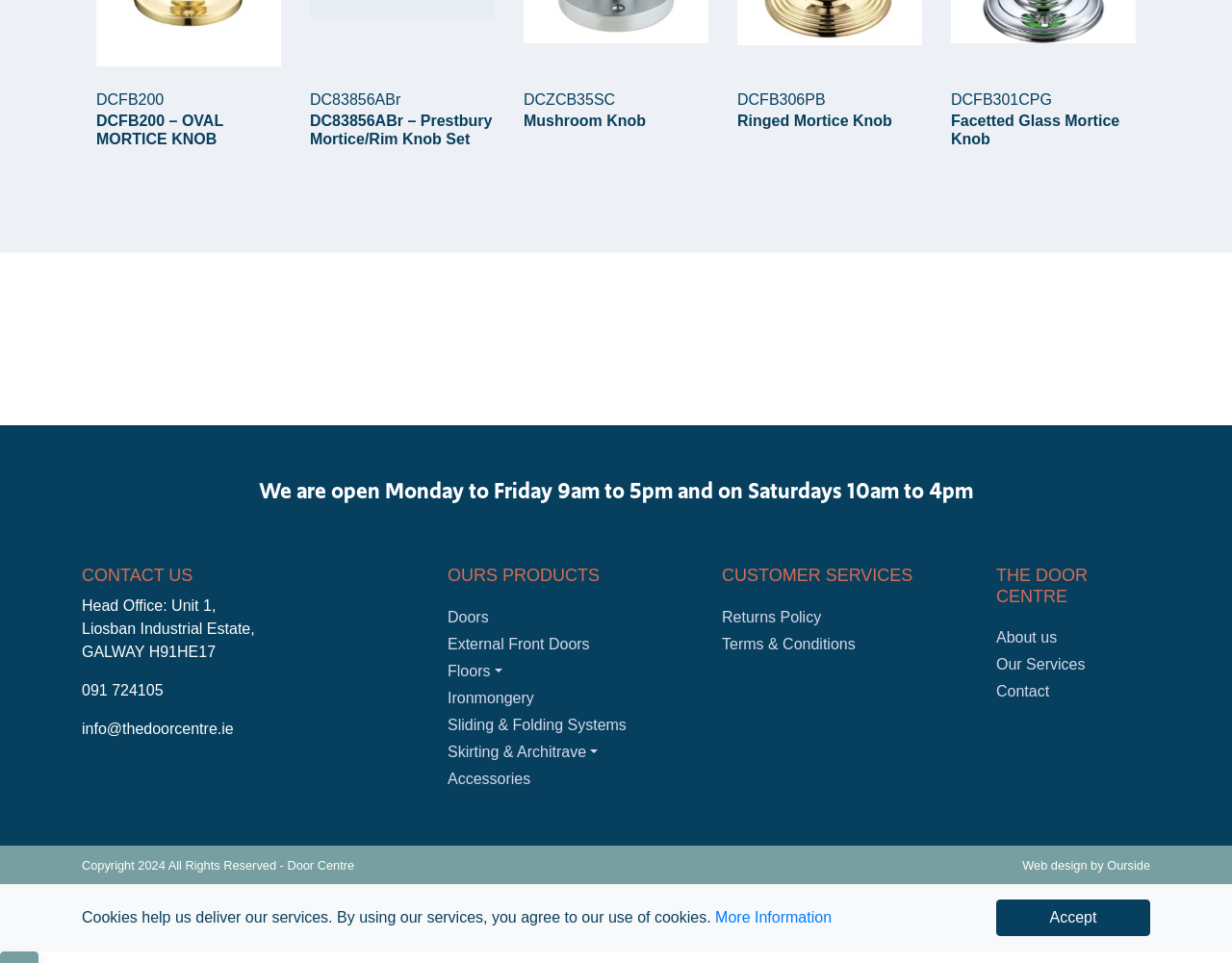Please analyze the image and provide a thorough answer to the question:
What is the phone number of the door centre?

I found the phone number of the door centre by looking at the 'CONTACT US' section, where it is stated that the phone number is '091 724105'.